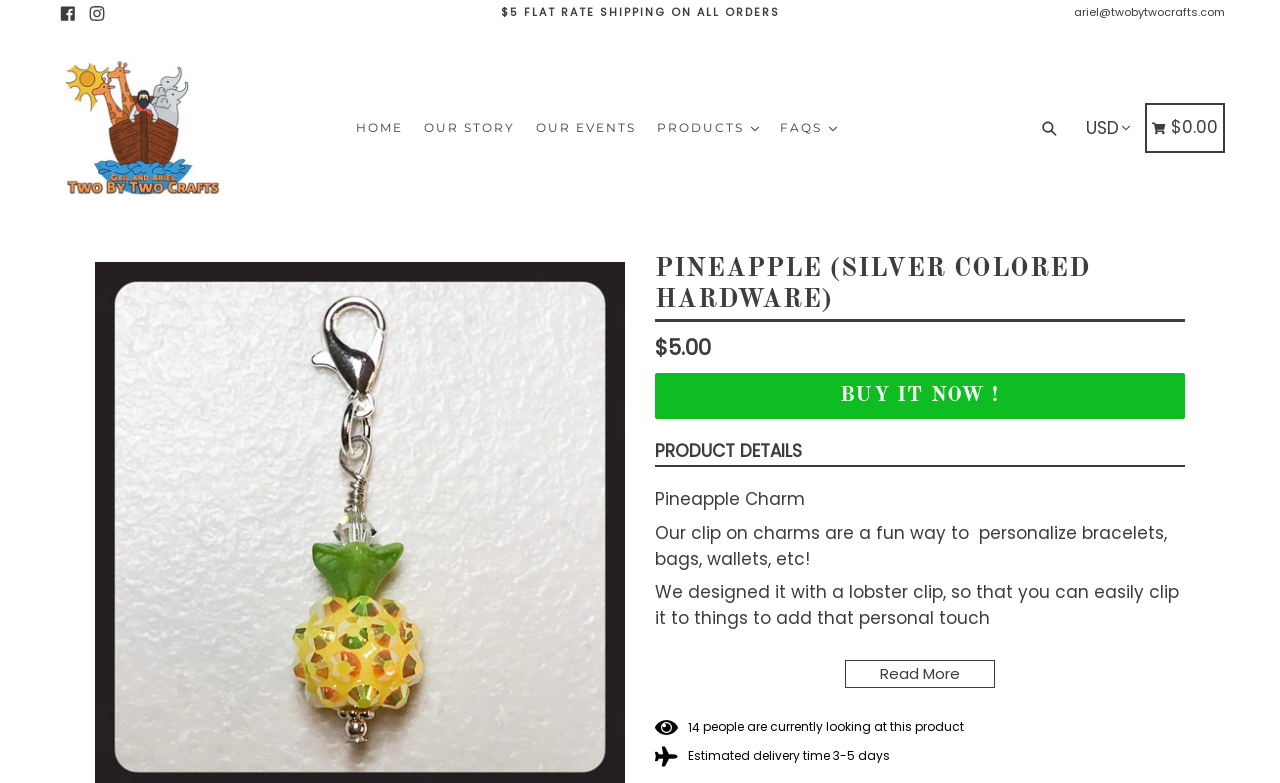What is the measurement of the lobster clip?
Based on the visual content, answer with a single word or a brief phrase.

6 mm